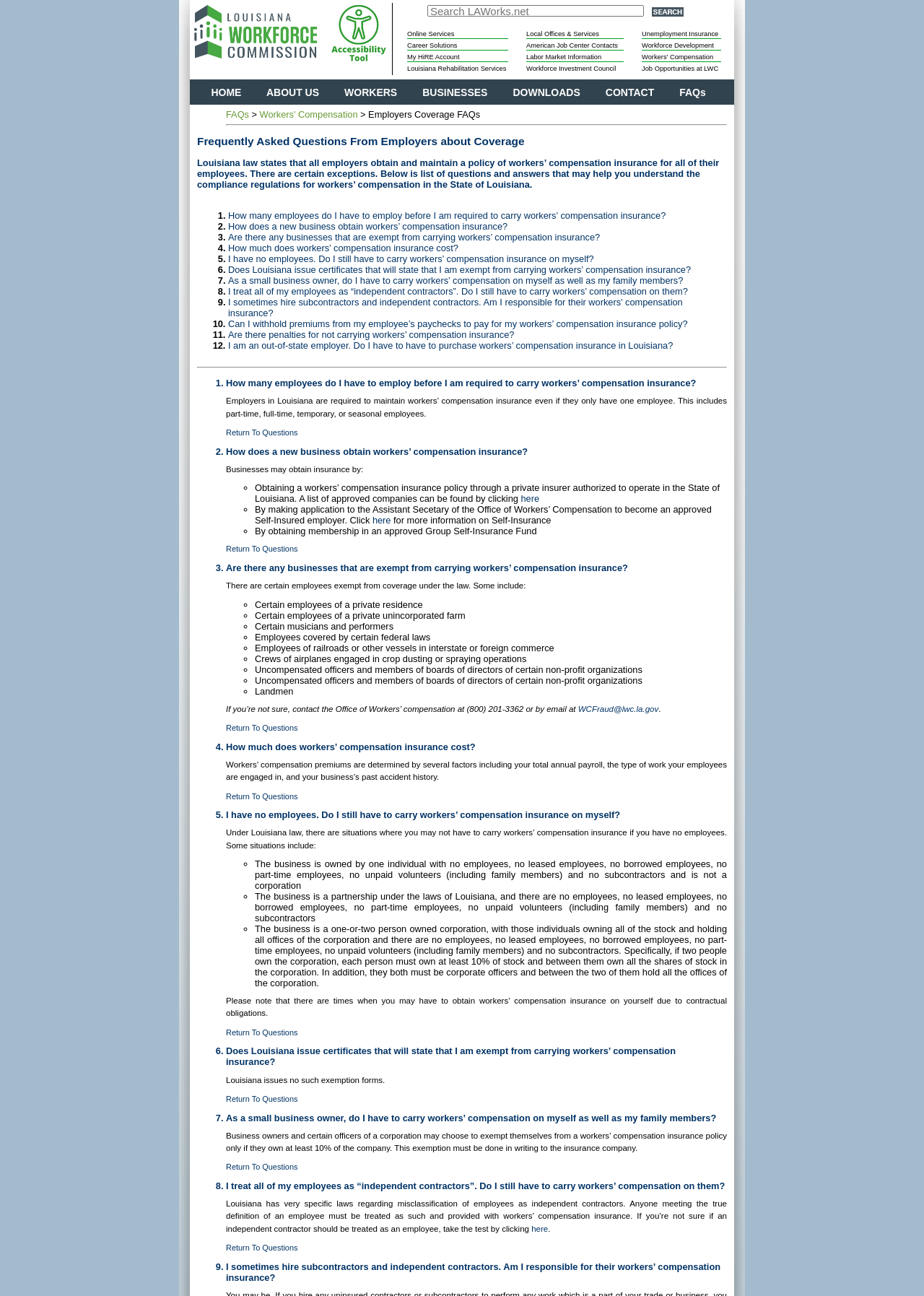Find and specify the bounding box coordinates that correspond to the clickable region for the instruction: "Click on the link to go to the LWC Homepage".

[0.205, 0.043, 0.346, 0.051]